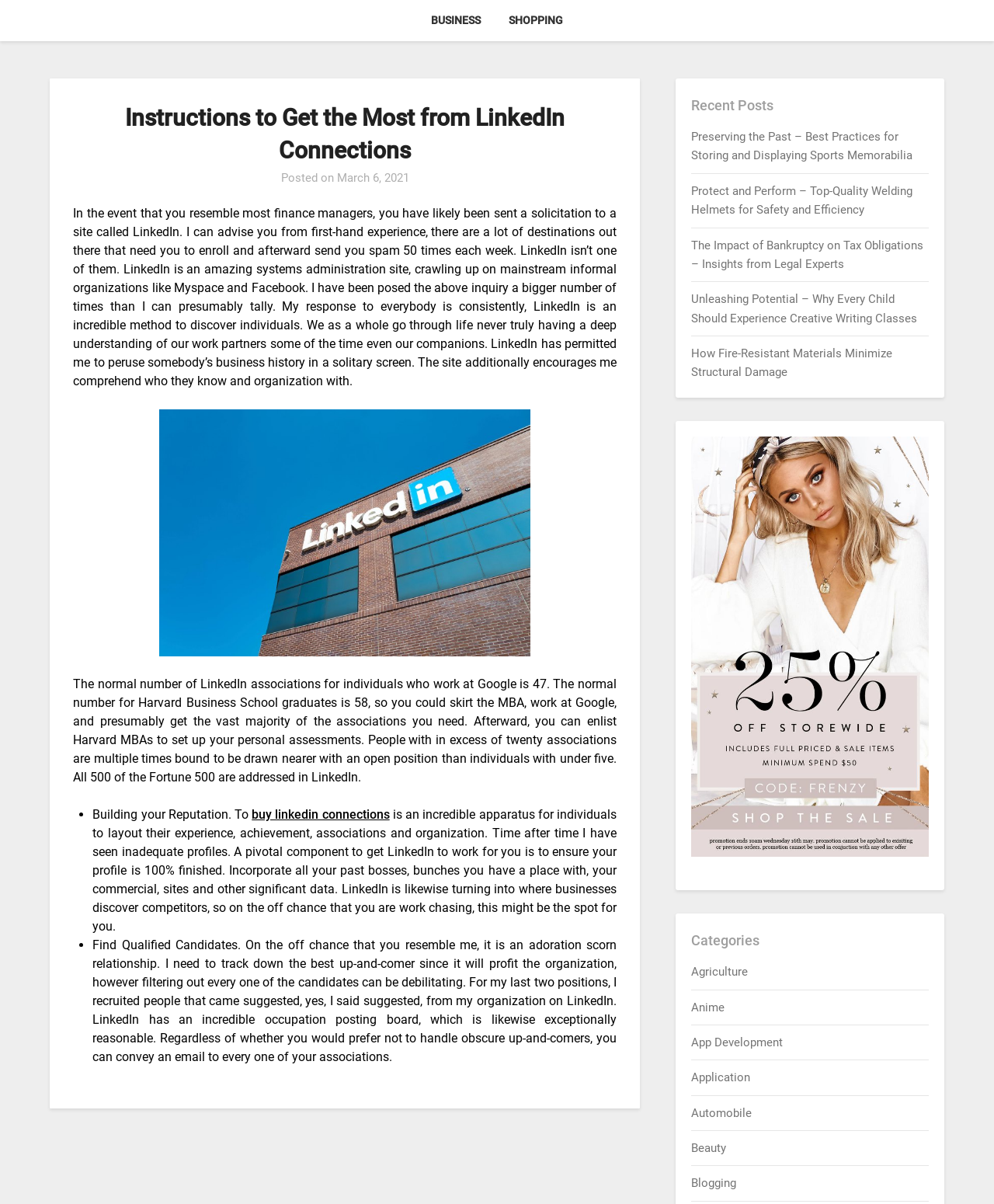Please find the bounding box coordinates of the clickable region needed to complete the following instruction: "Explore 'Apologetics' in Q&A". The bounding box coordinates must consist of four float numbers between 0 and 1, i.e., [left, top, right, bottom].

None